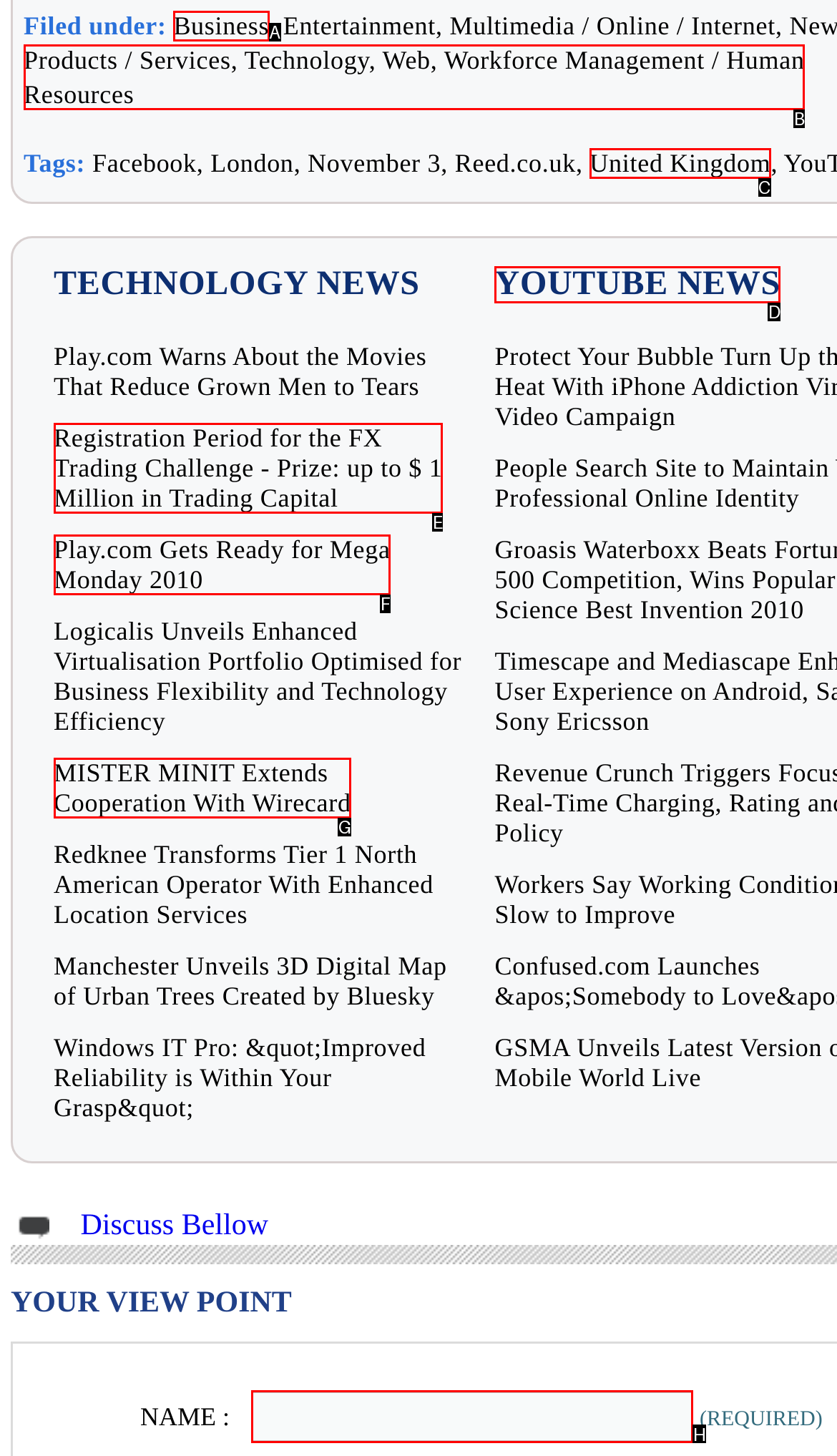Determine which HTML element to click to execute the following task: Type in the 'YOUR VIEW POINT' textbox Answer with the letter of the selected option.

H